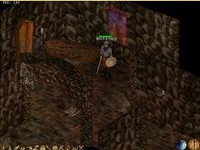Please use the details from the image to answer the following question comprehensively:
What is behind the character?

Behind the character, there is a rustic wooden door and a wall adorned with colorful cloth, which adds a touch of character to the environment and suggests that the character is in a dungeon or a rustic room in a fantasy setting.